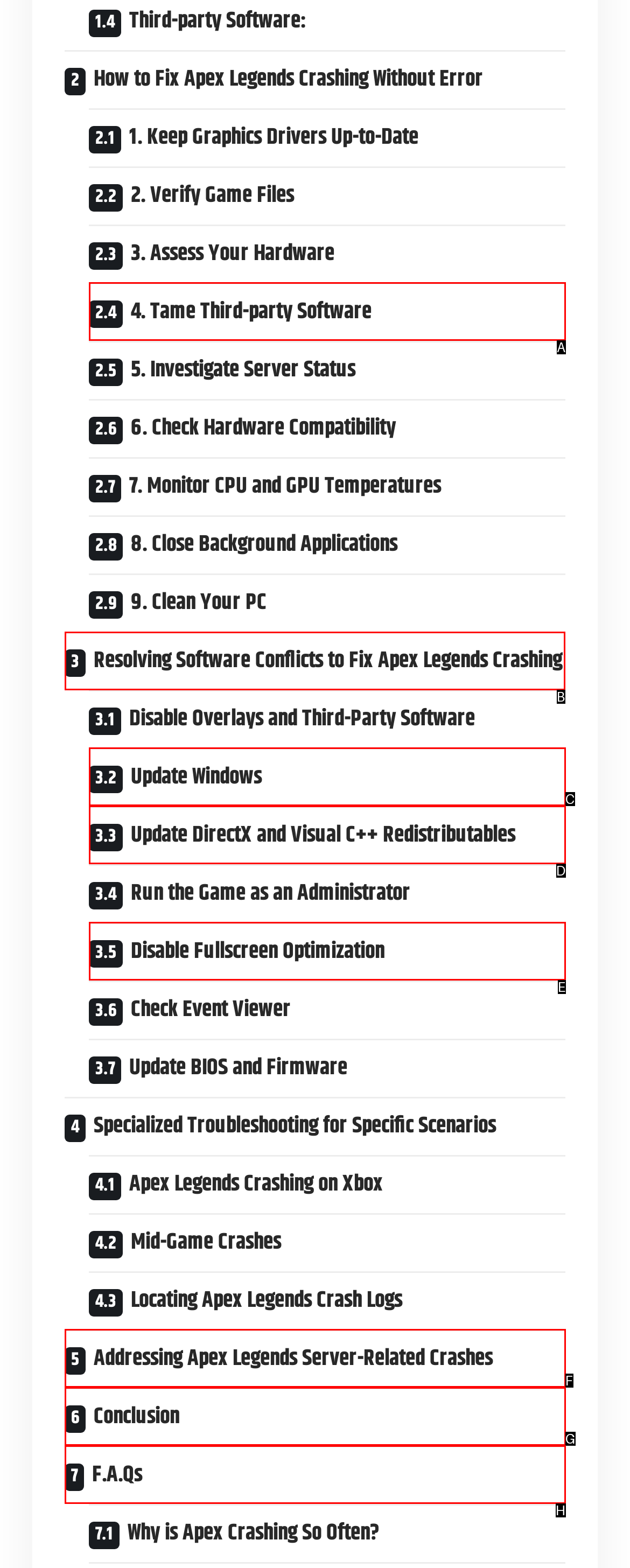Which HTML element should be clicked to complete the following task: Check 'Resolving Software Conflicts to Fix Apex Legends Crashing'?
Answer with the letter corresponding to the correct choice.

B